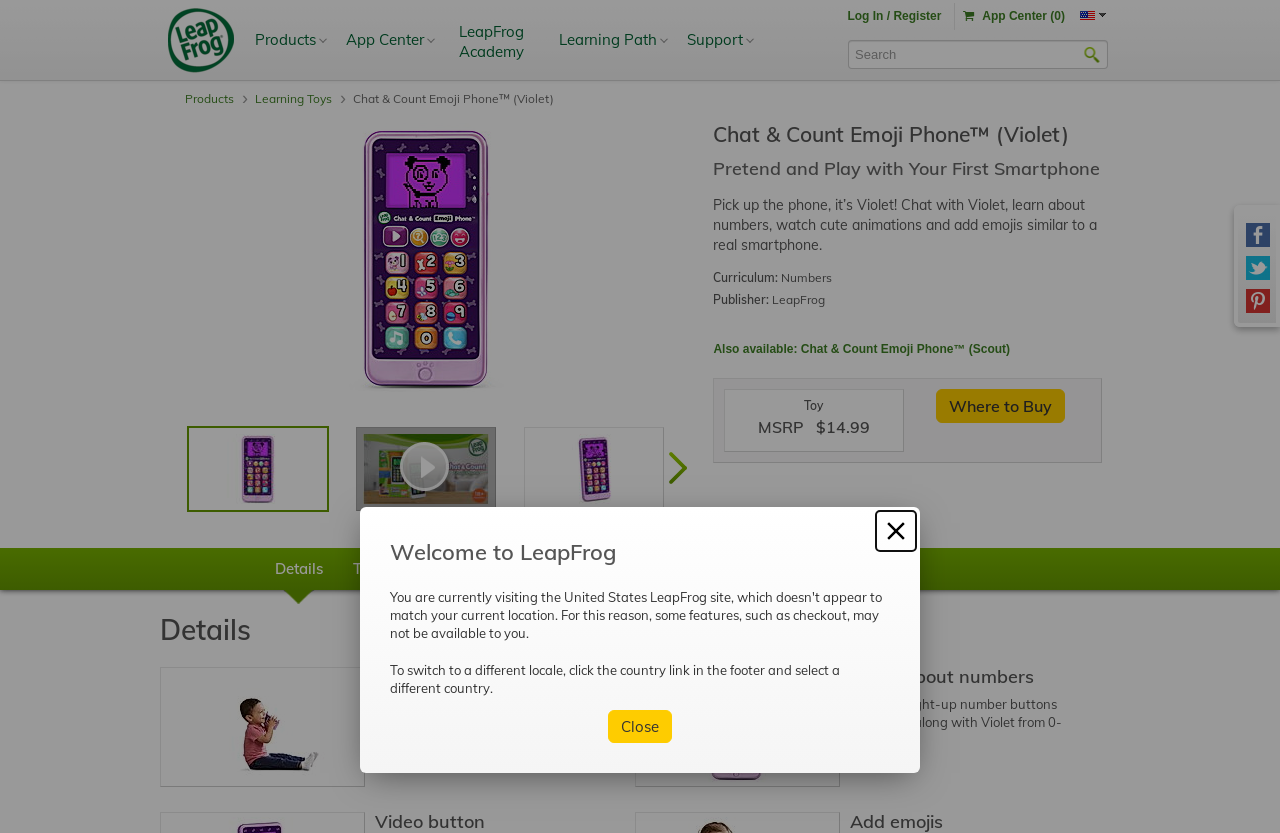Please locate the bounding box coordinates for the element that should be clicked to achieve the following instruction: "View the product media carousel". Ensure the coordinates are given as four float numbers between 0 and 1, i.e., [left, top, right, bottom].

[0.125, 0.148, 0.541, 0.64]